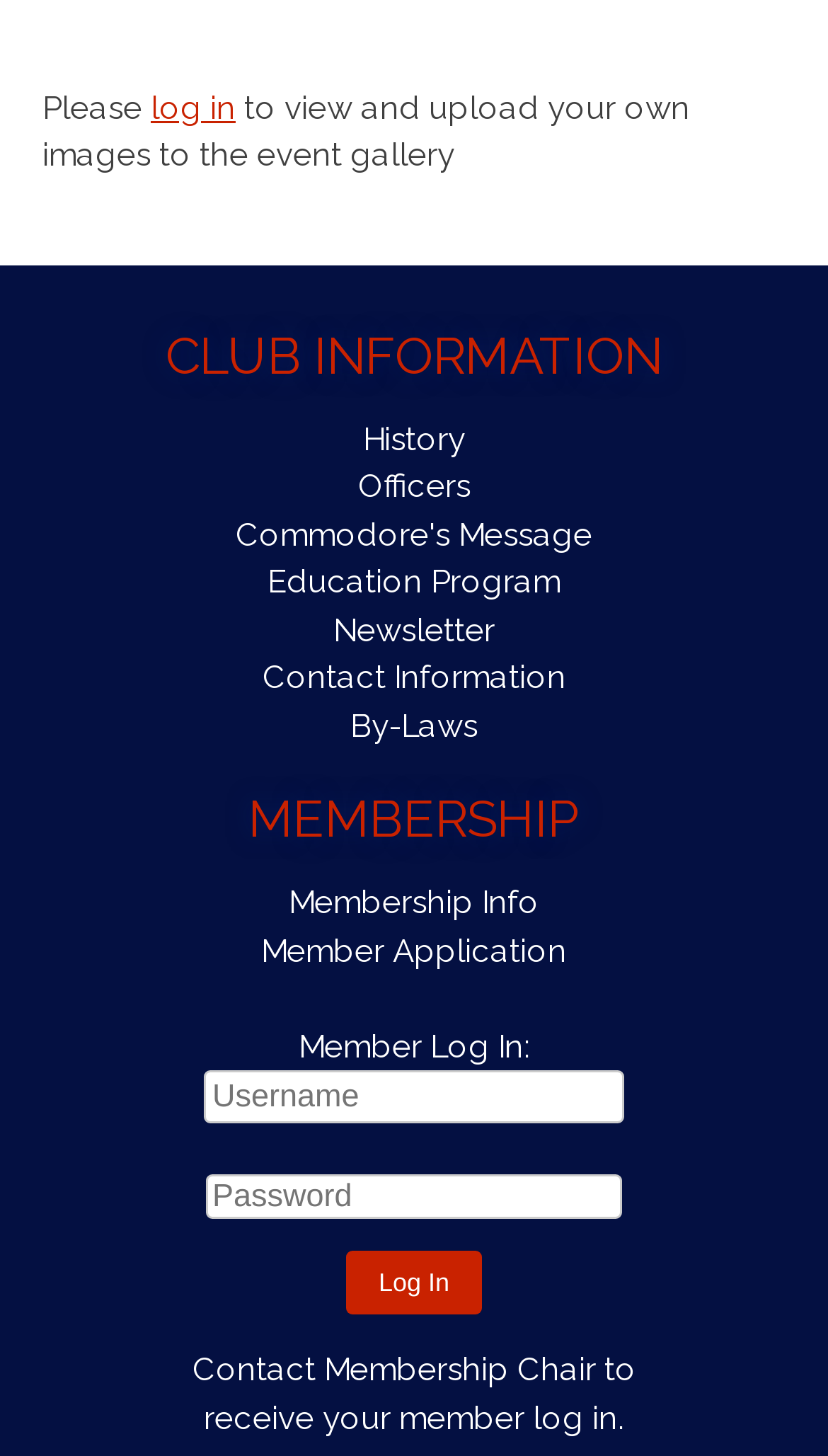Find the bounding box coordinates of the element you need to click on to perform this action: 'view membership info'. The coordinates should be represented by four float values between 0 and 1, in the format [left, top, right, bottom].

[0.349, 0.607, 0.651, 0.633]